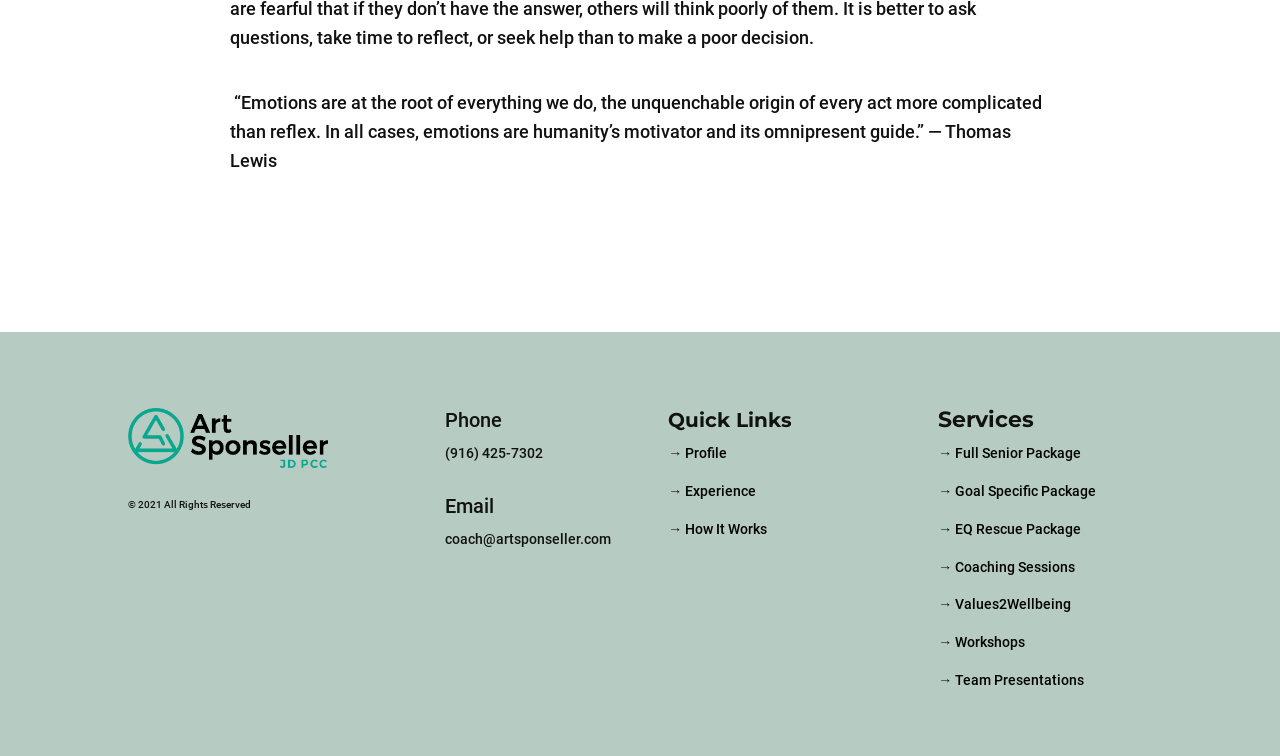Respond to the question below with a single word or phrase: How many links are under 'Quick Links'?

7